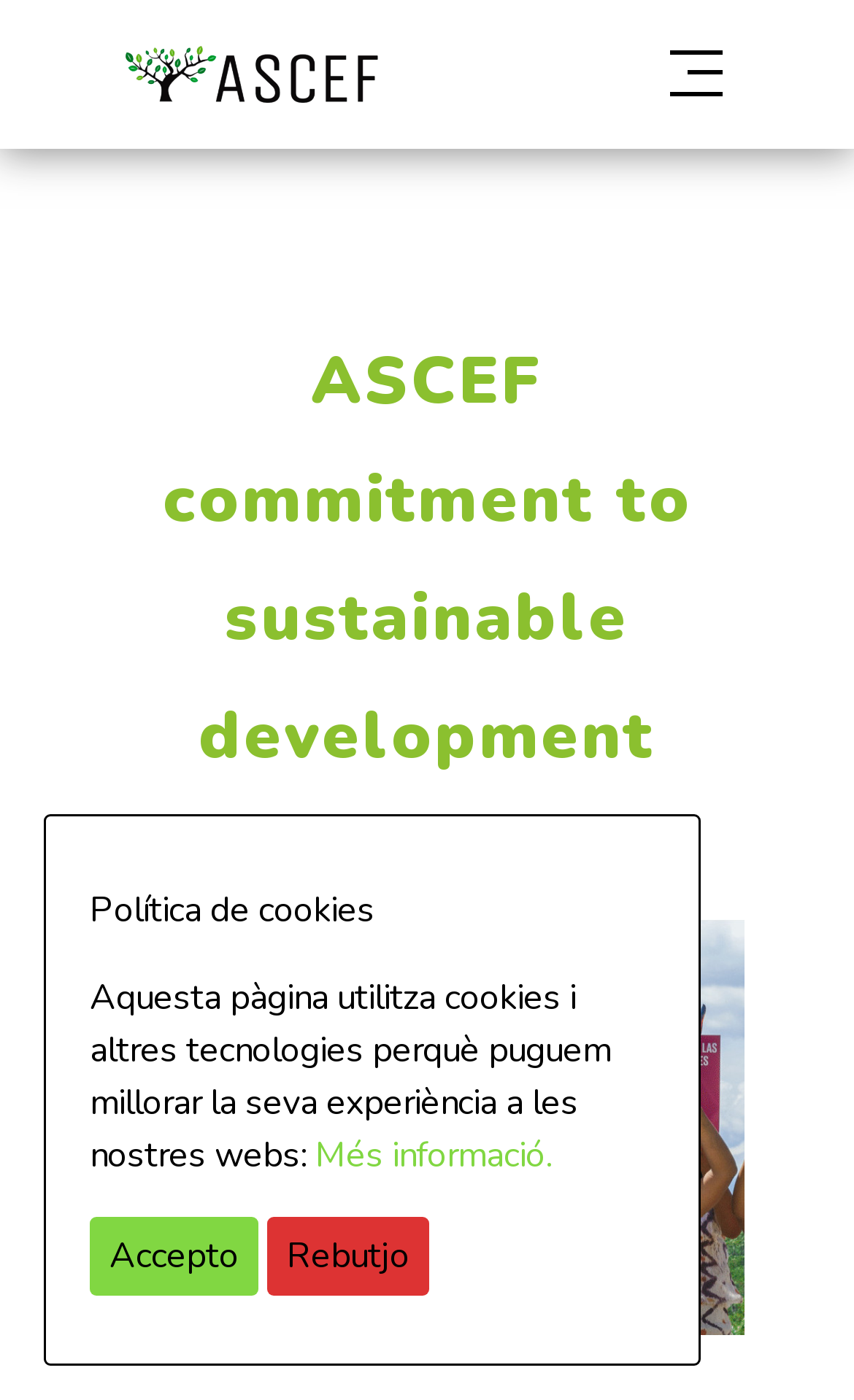What is the position of the 'Toggle Navigation' button?
Can you offer a detailed and complete answer to this question?

The 'Toggle Navigation' button is located at the top-right corner of the webpage, with its bounding box coordinates being [0.675, 0.032, 0.846, 0.072].